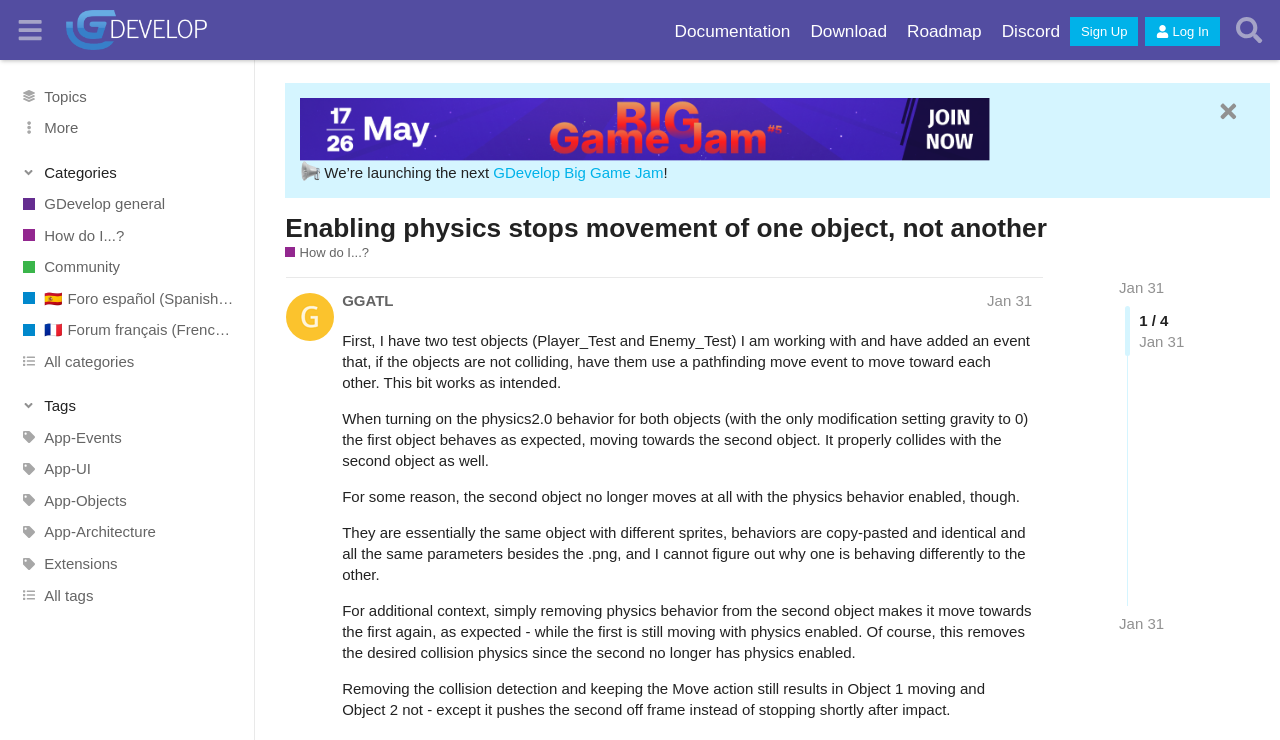Please extract the primary headline from the webpage.

Enabling physics stops movement of one object, not another